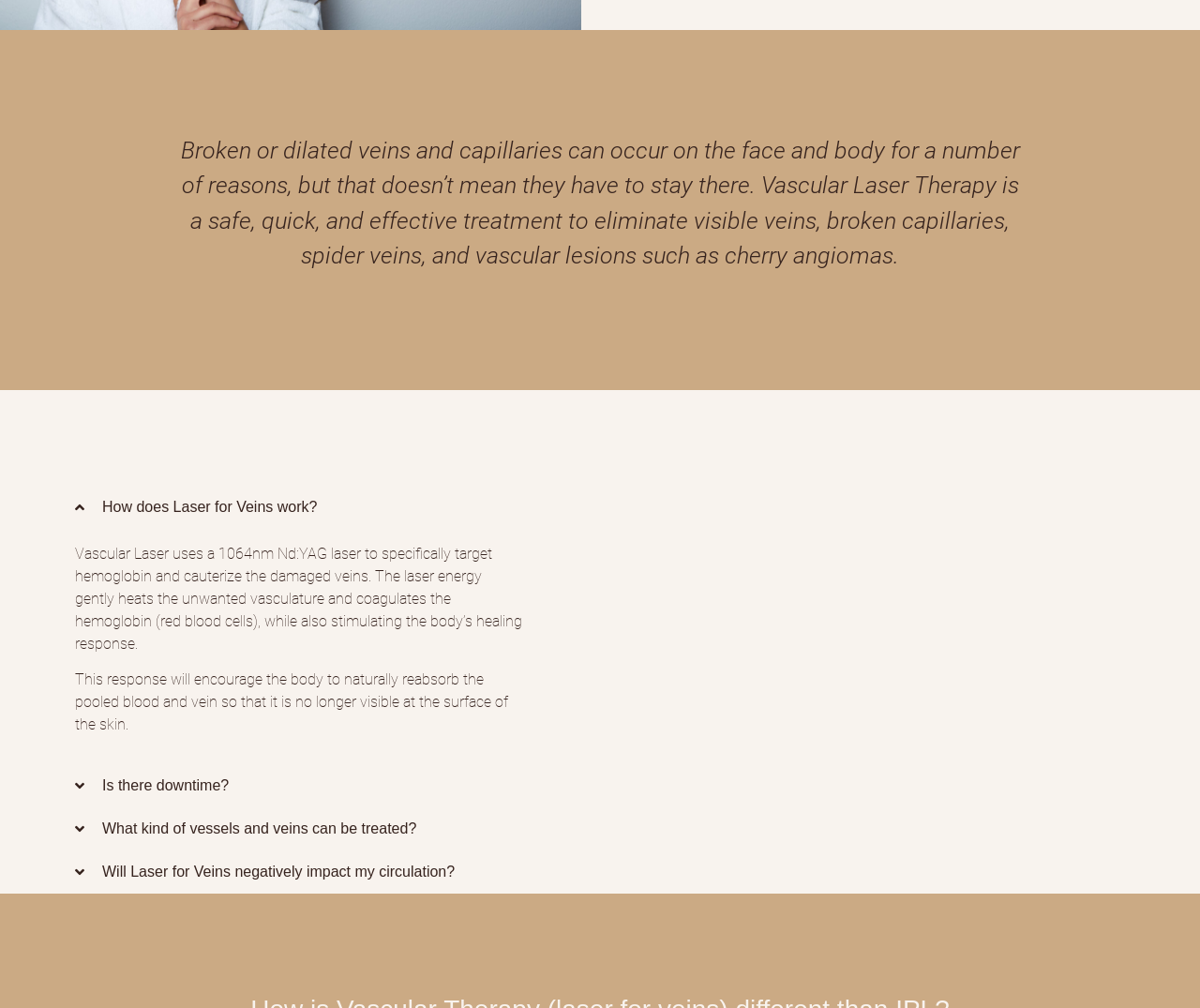Please predict the bounding box coordinates (top-left x, top-left y, bottom-right x, bottom-right y) for the UI element in the screenshot that fits the description: 1446

None